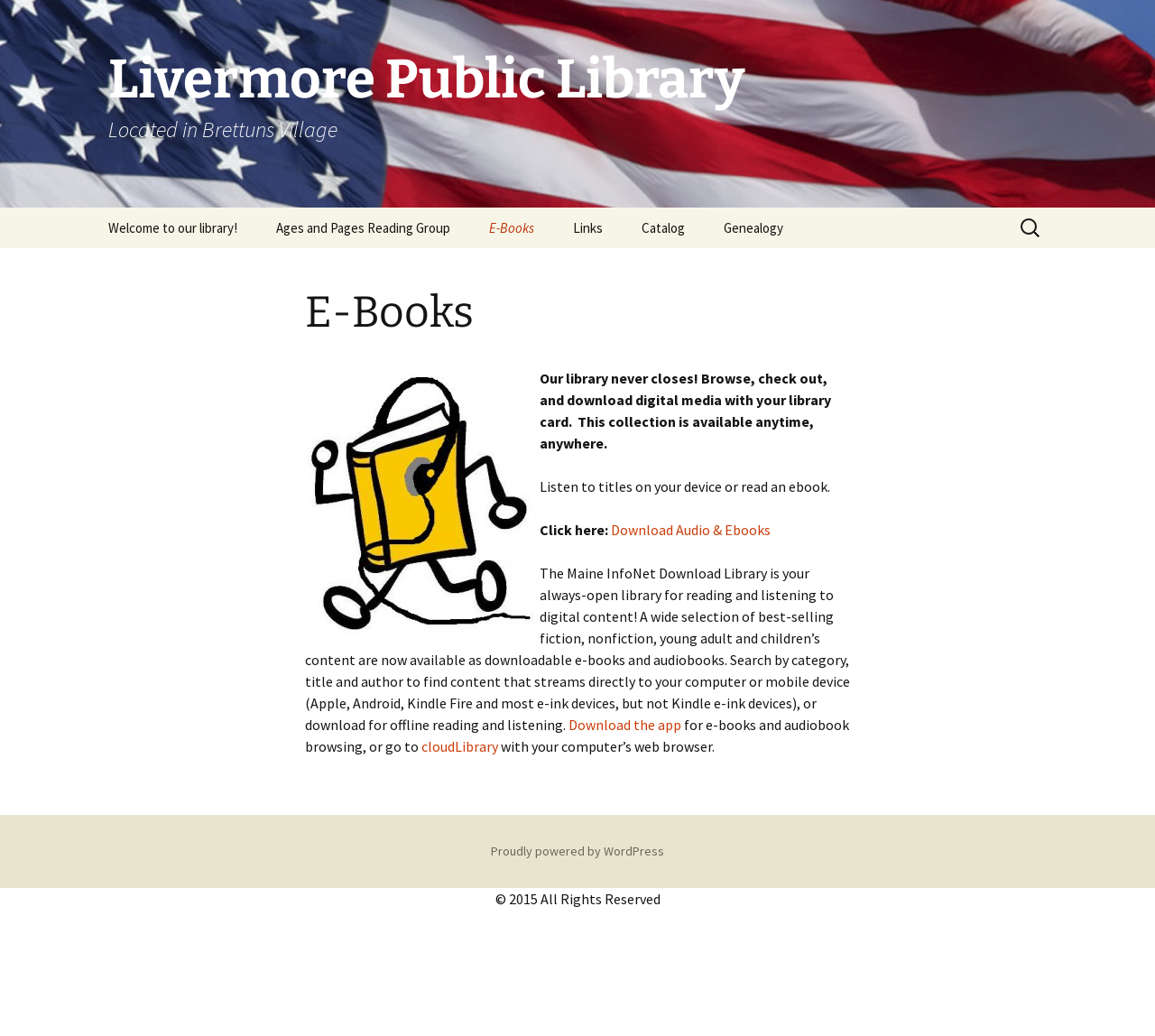What is the name of the library?
Provide a short answer using one word or a brief phrase based on the image.

Livermore Public Library